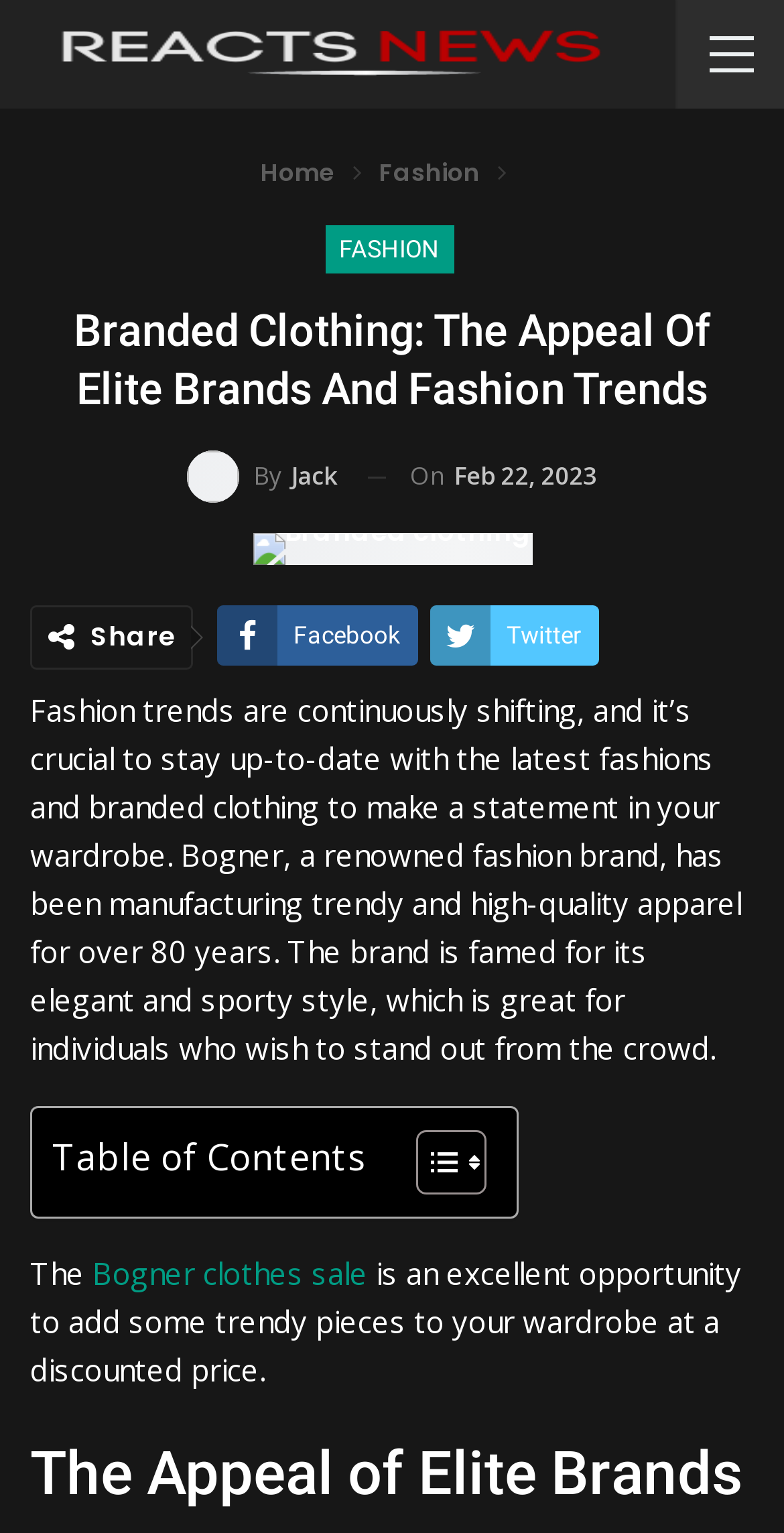Locate the bounding box coordinates of the UI element described by: "ReddIt". The bounding box coordinates should consist of four float numbers between 0 and 1, i.e., [left, top, right, bottom].

[0.541, 0.445, 0.749, 0.485]